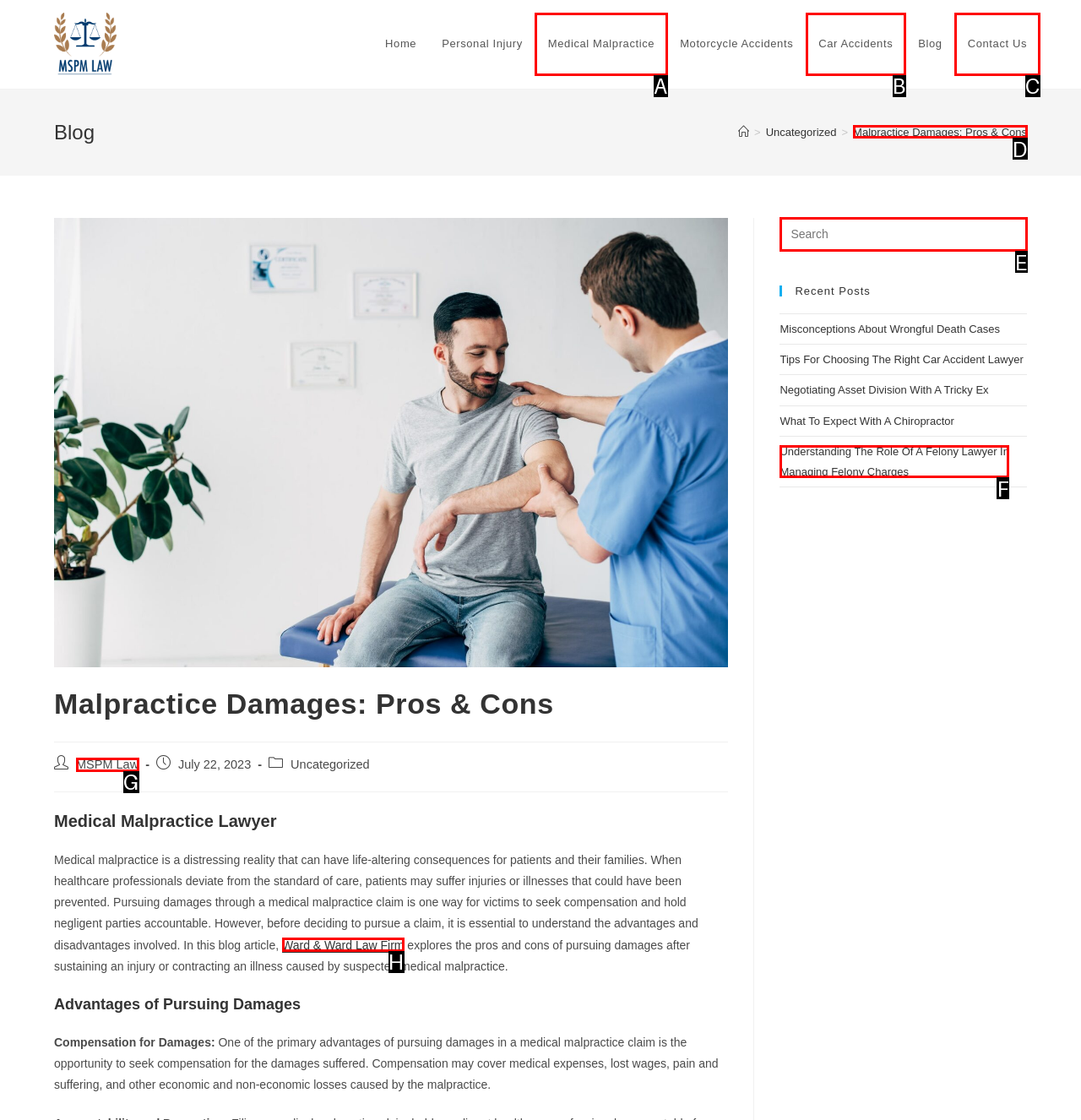Using the description: Malpractice Damages: Pros & Cons, find the corresponding HTML element. Provide the letter of the matching option directly.

D